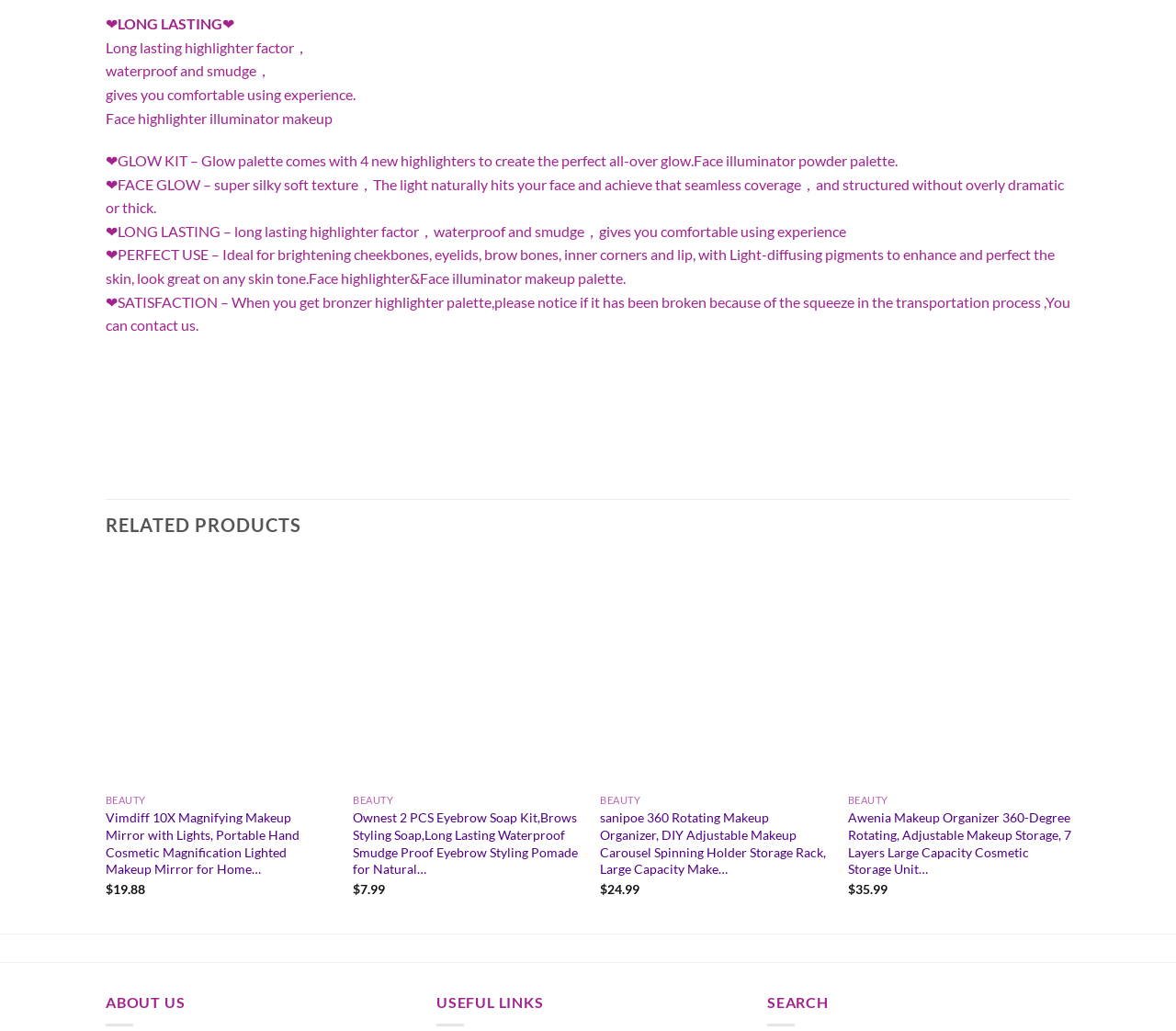Please give a succinct answer using a single word or phrase:
What is the theme of the products listed on this webpage?

BEAUTY